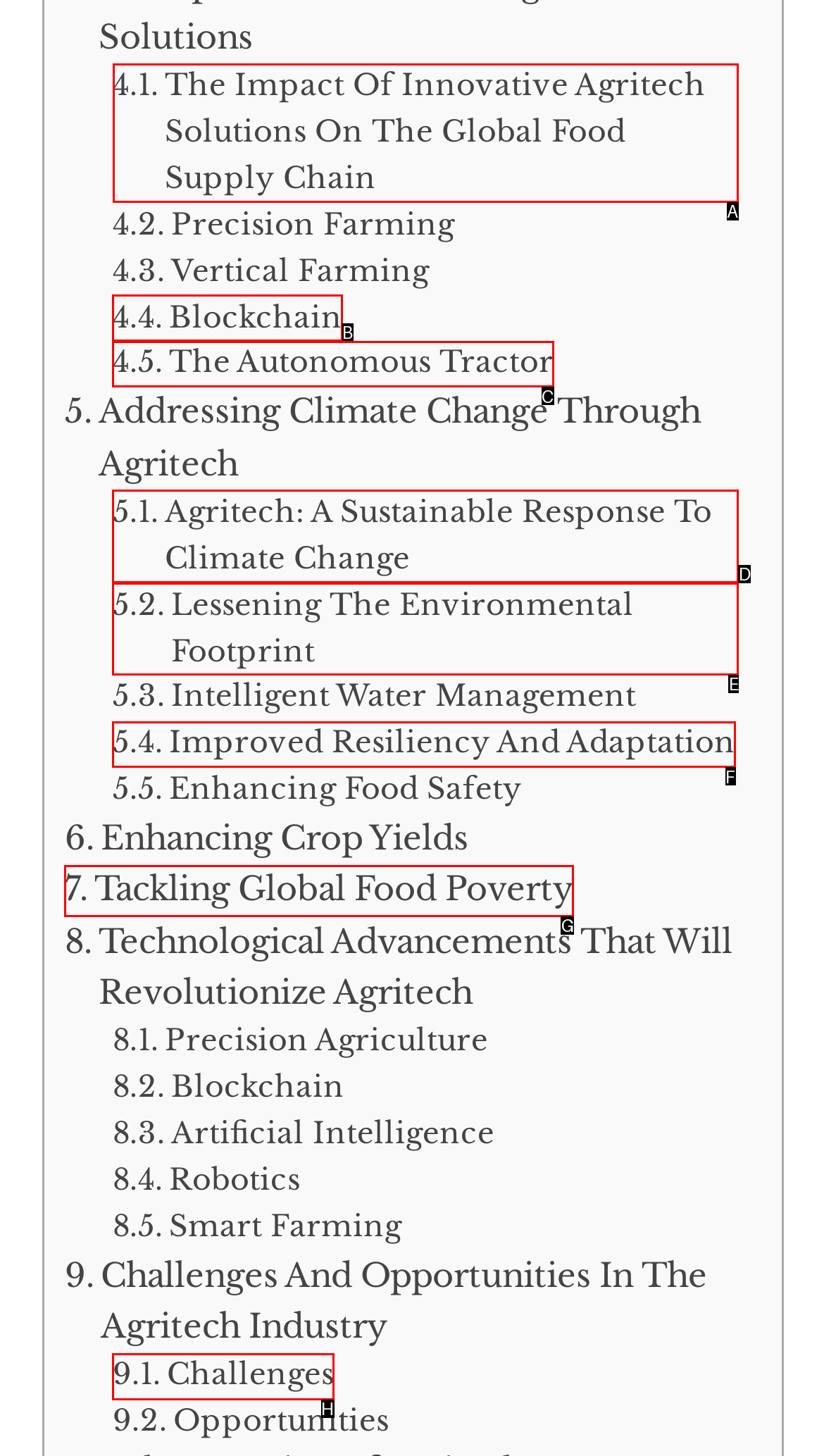Tell me which letter I should select to achieve the following goal: Click on The Impact Of Innovative Agritech Solutions On The Global Food Supply Chain
Answer with the corresponding letter from the provided options directly.

A